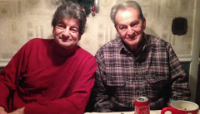Carefully observe the image and respond to the question with a detailed answer:
What type of shirt is the man wearing?

The caption describes the man on the right as wearing a plaid shirt, which implies a casual and comfortable attire, suitable for a cozy setting or family gathering.